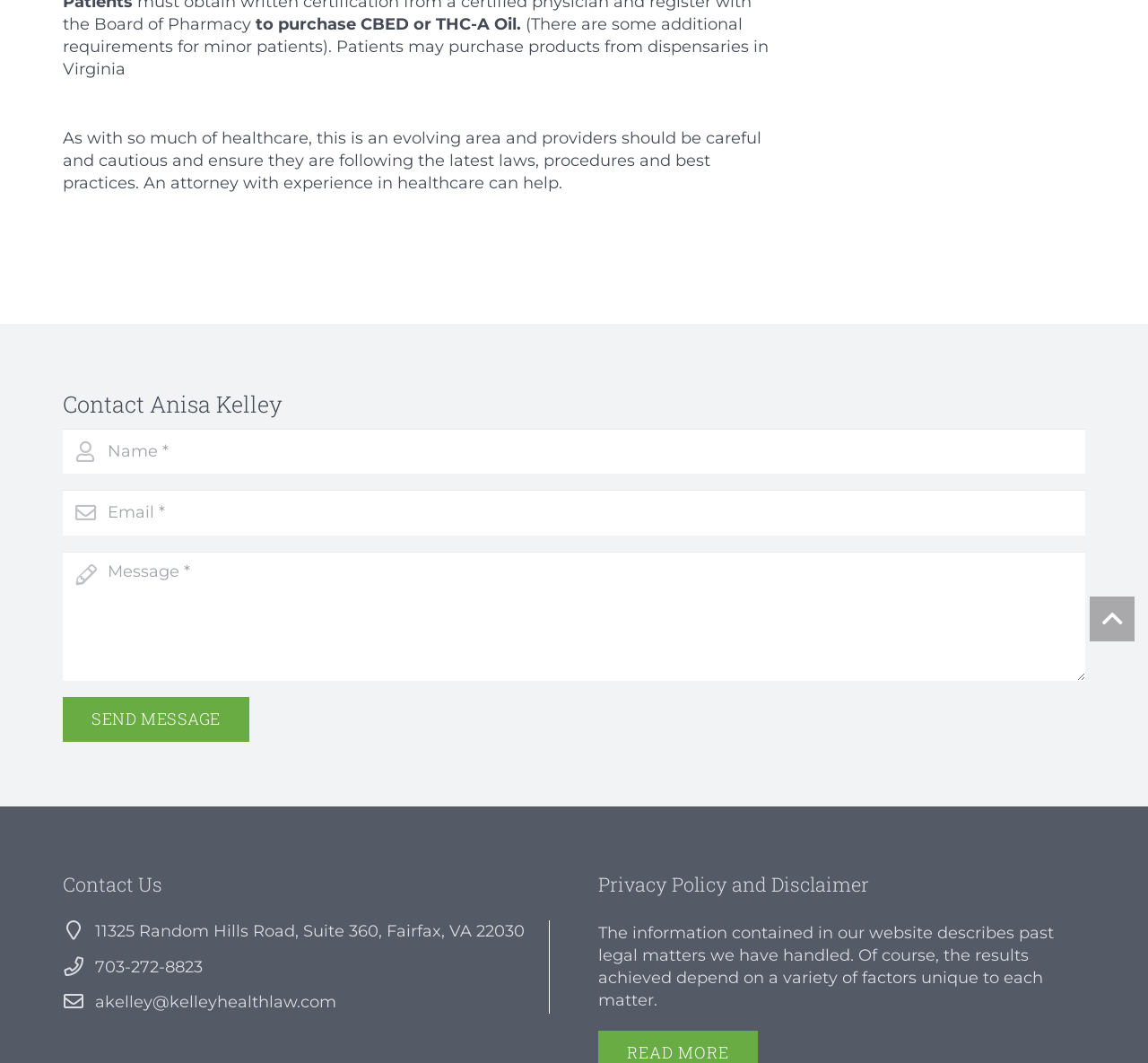Given the webpage screenshot and the description, determine the bounding box coordinates (top-left x, top-left y, bottom-right x, bottom-right y) that define the location of the UI element matching this description: akelley@kelleyhealthlaw.com

[0.083, 0.933, 0.293, 0.952]